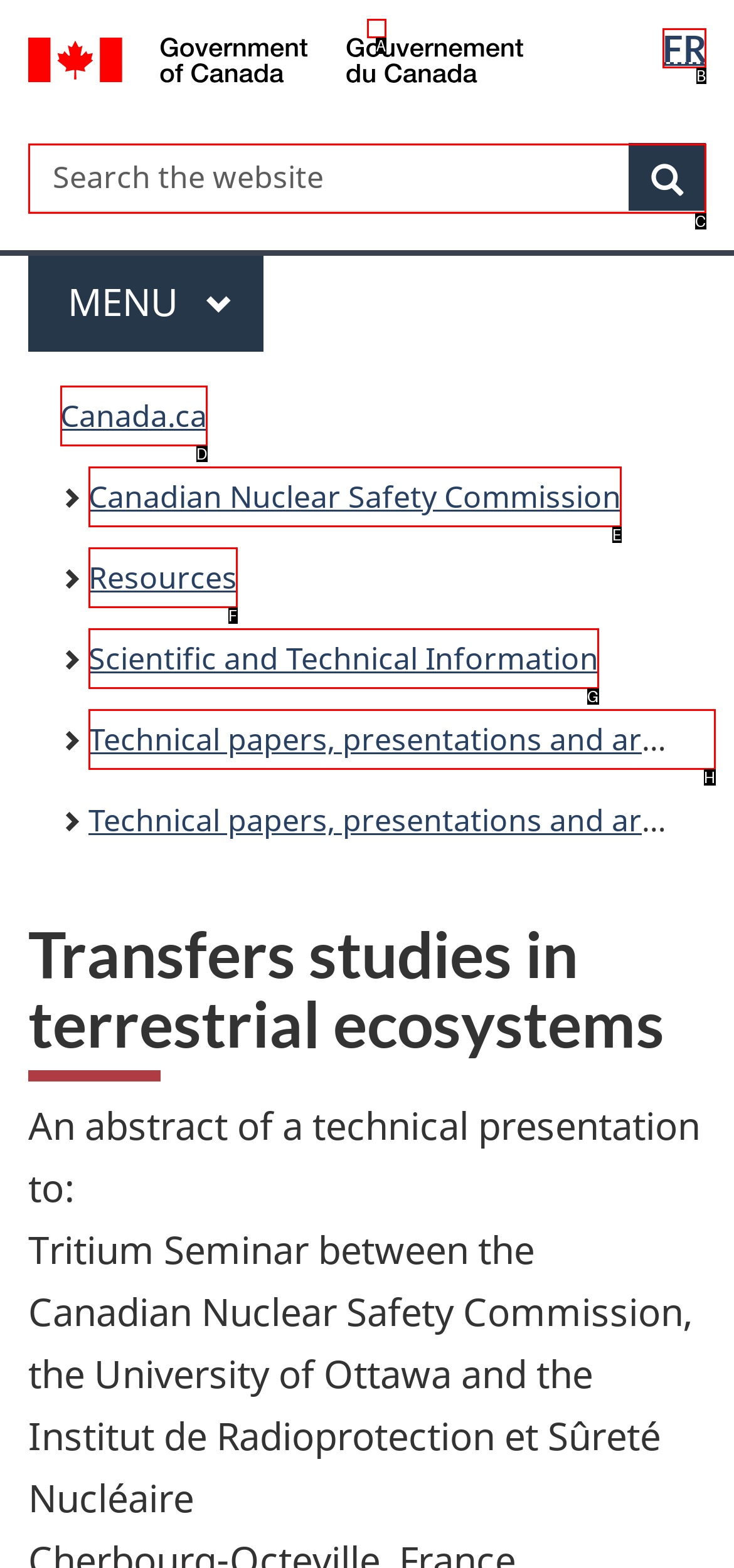Look at the highlighted elements in the screenshot and tell me which letter corresponds to the task: Switch to basic HTML version.

A